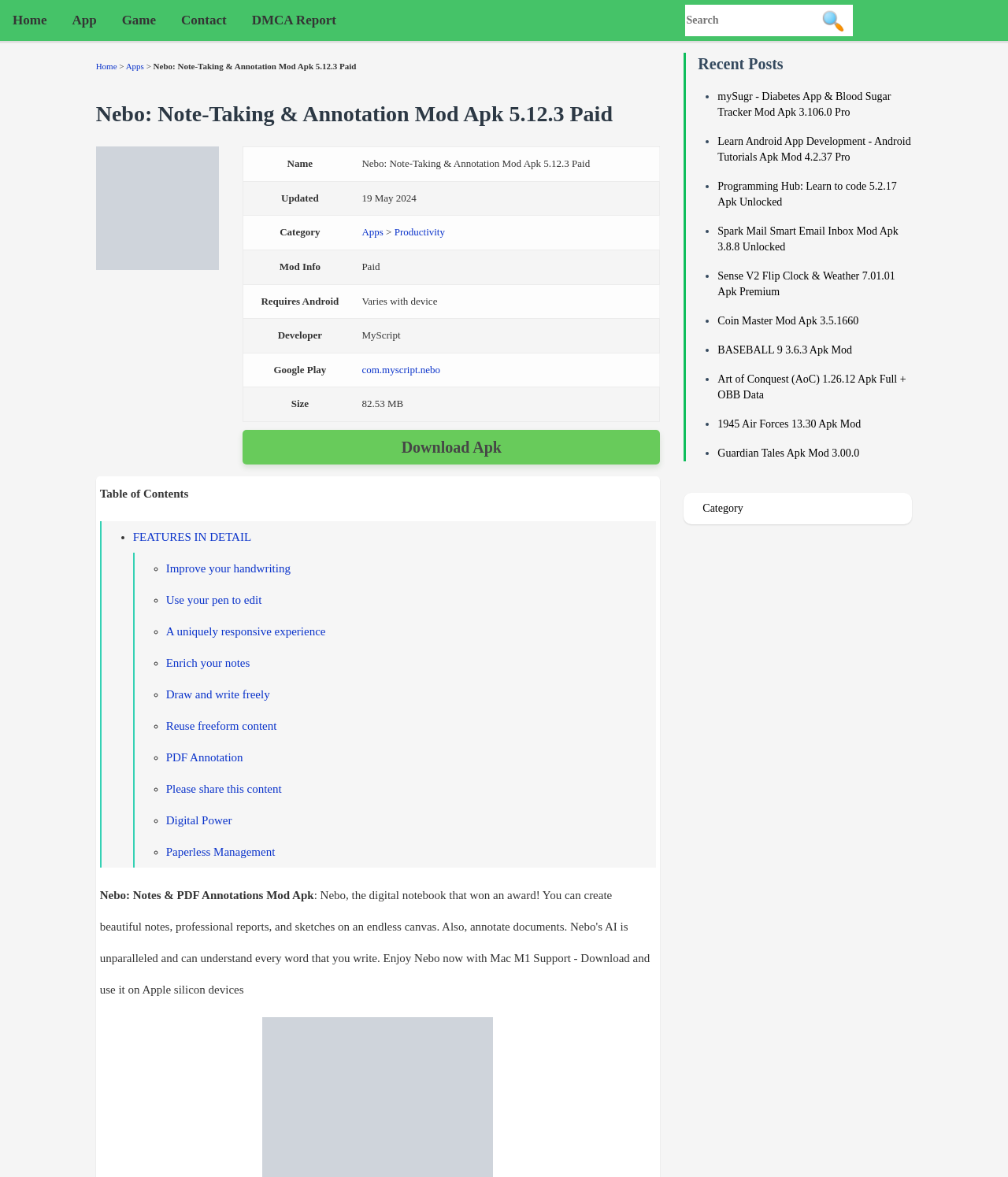Identify the bounding box coordinates of the clickable region to carry out the given instruction: "Check the Recent Posts".

[0.692, 0.047, 0.777, 0.062]